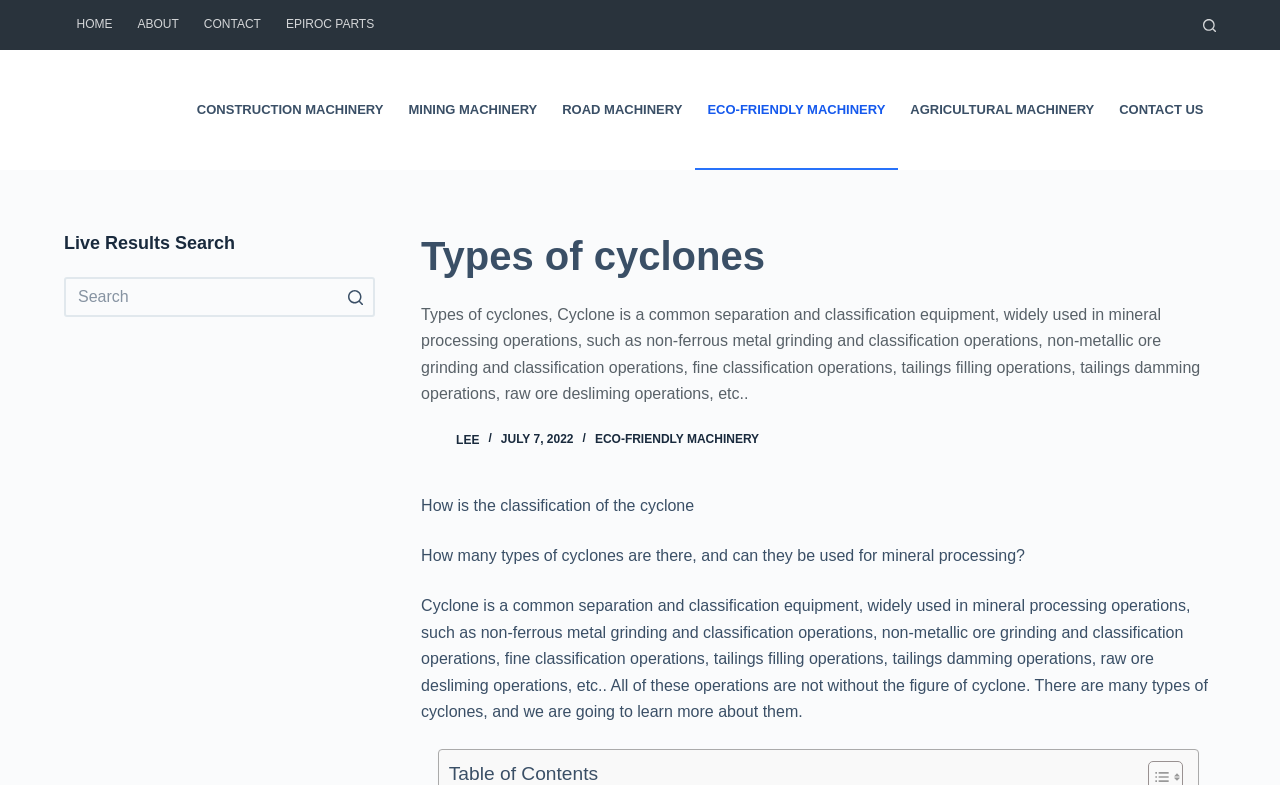Write an elaborate caption that captures the essence of the webpage.

The webpage is about "Types of Cyclones" and appears to be an informational article or blog post. At the top, there is a navigation menu with links to "HOME", "ABOUT", "CONTACT", and "EPIROC PARTS". Next to the navigation menu, there is a button to open a search form. Below the navigation menu, there is another navigation menu with links to various types of machinery, including "CONSTRUCTION MACHINERY", "MINING MACHINERY", and "ECO-FRIENDLY MACHINERY".

The main content of the webpage starts with a heading "Types of Cyclones" followed by a paragraph of text that describes what a cyclone is and its uses in mineral processing operations. Below this, there is an image of a person named "Lee" and a link to "ECO-FRIENDLY MACHINERY". There are also several paragraphs of text that discuss the classification of cyclones and their uses in different operations.

On the left side of the webpage, there is a search box with a button to search for specific terms. Below the search box, there is a heading "Live Results Search" and a status indicator that shows "No results" when no search query has been entered.

Overall, the webpage appears to be a informative article about cyclones and their uses in various industries, with navigation menus and a search function to help users find specific information.